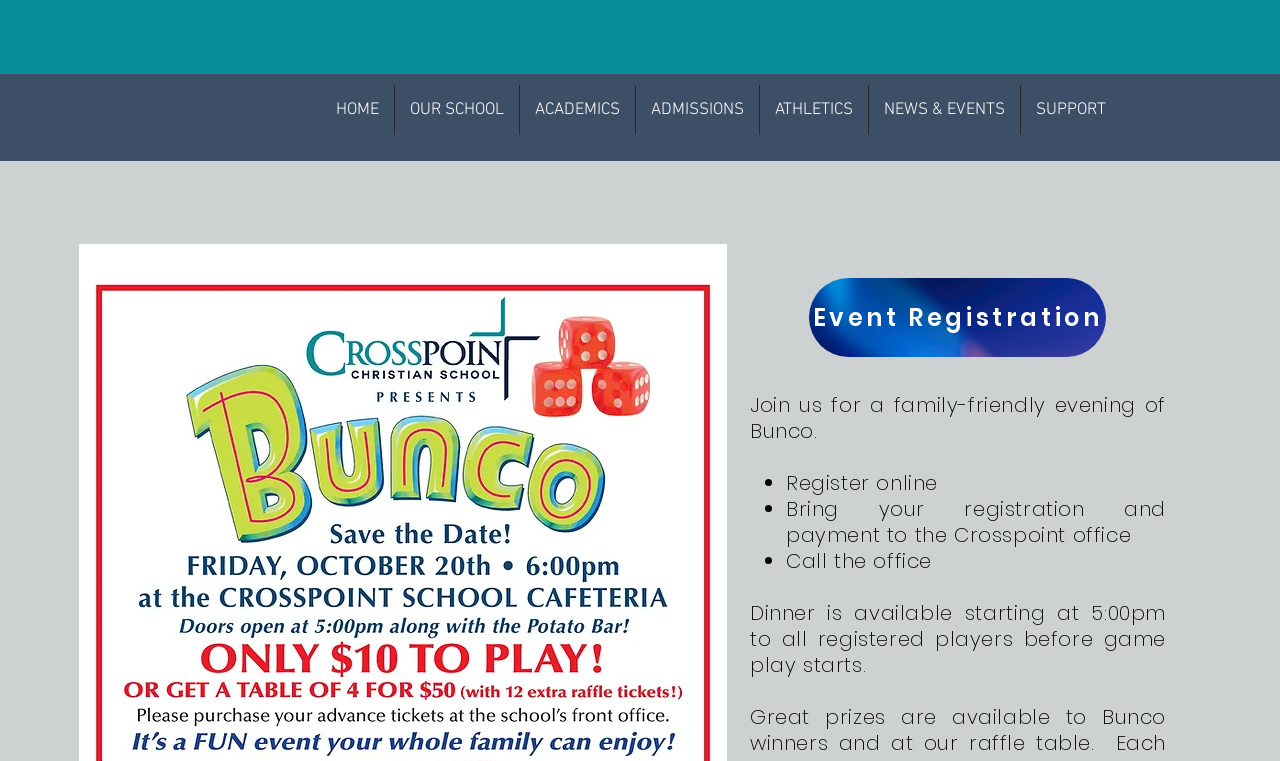Identify the bounding box for the given UI element using the description provided. Coordinates should be in the format (top-left x, top-left y, bottom-right x, bottom-right y) and must be between 0 and 1. Here is the description: ATHLETICS

[0.594, 0.112, 0.678, 0.177]